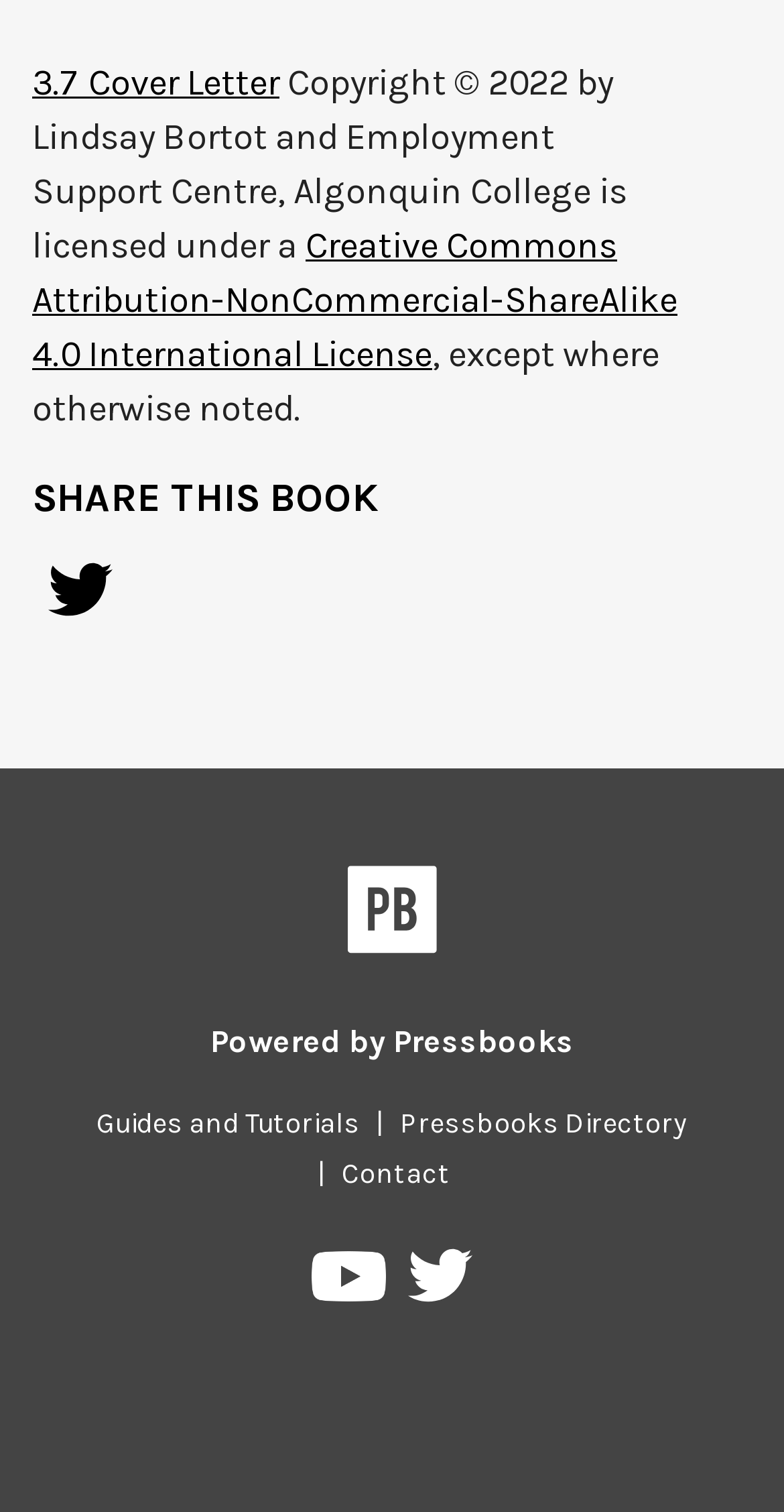Show the bounding box coordinates of the element that should be clicked to complete the task: "Contact us".

[0.415, 0.765, 0.595, 0.787]